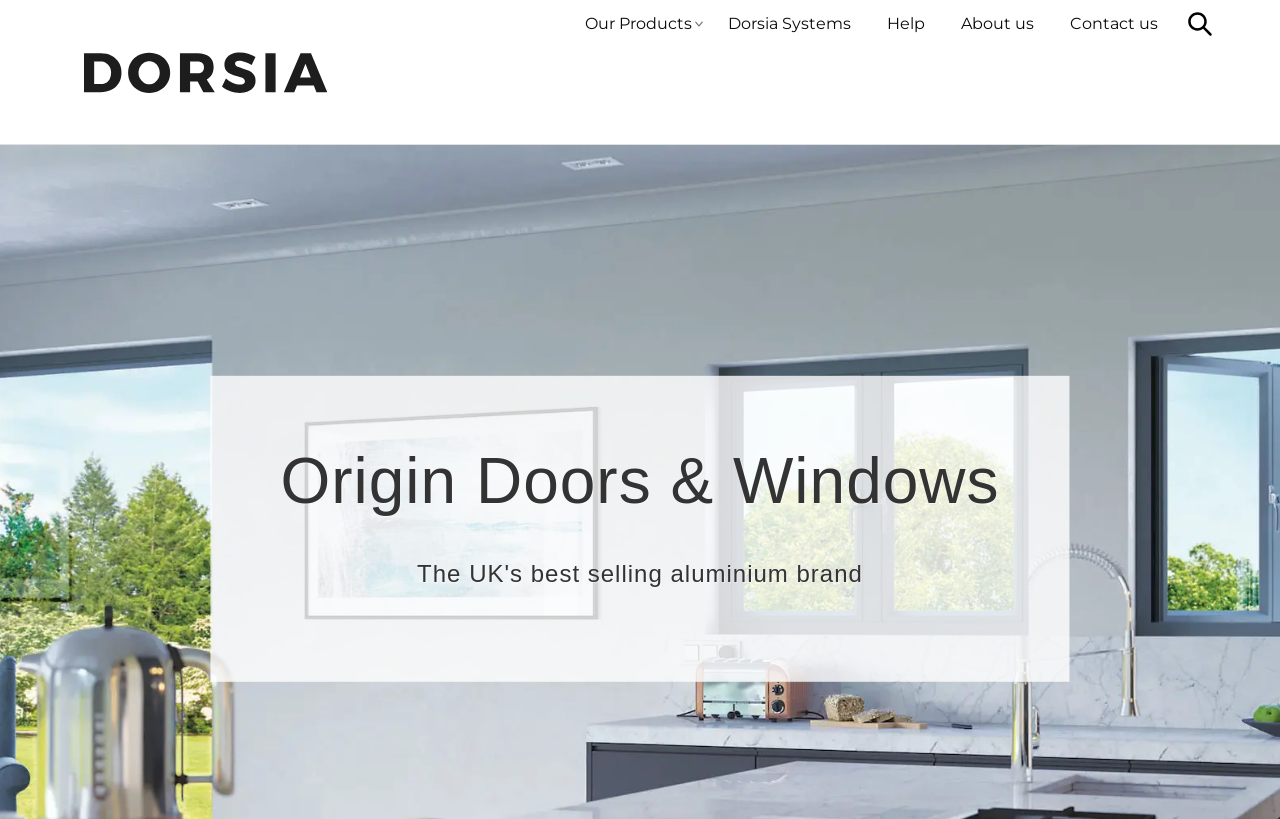Answer the question below in one word or phrase:
What is the description of the aluminium brand?

The UK's best selling aluminium brand